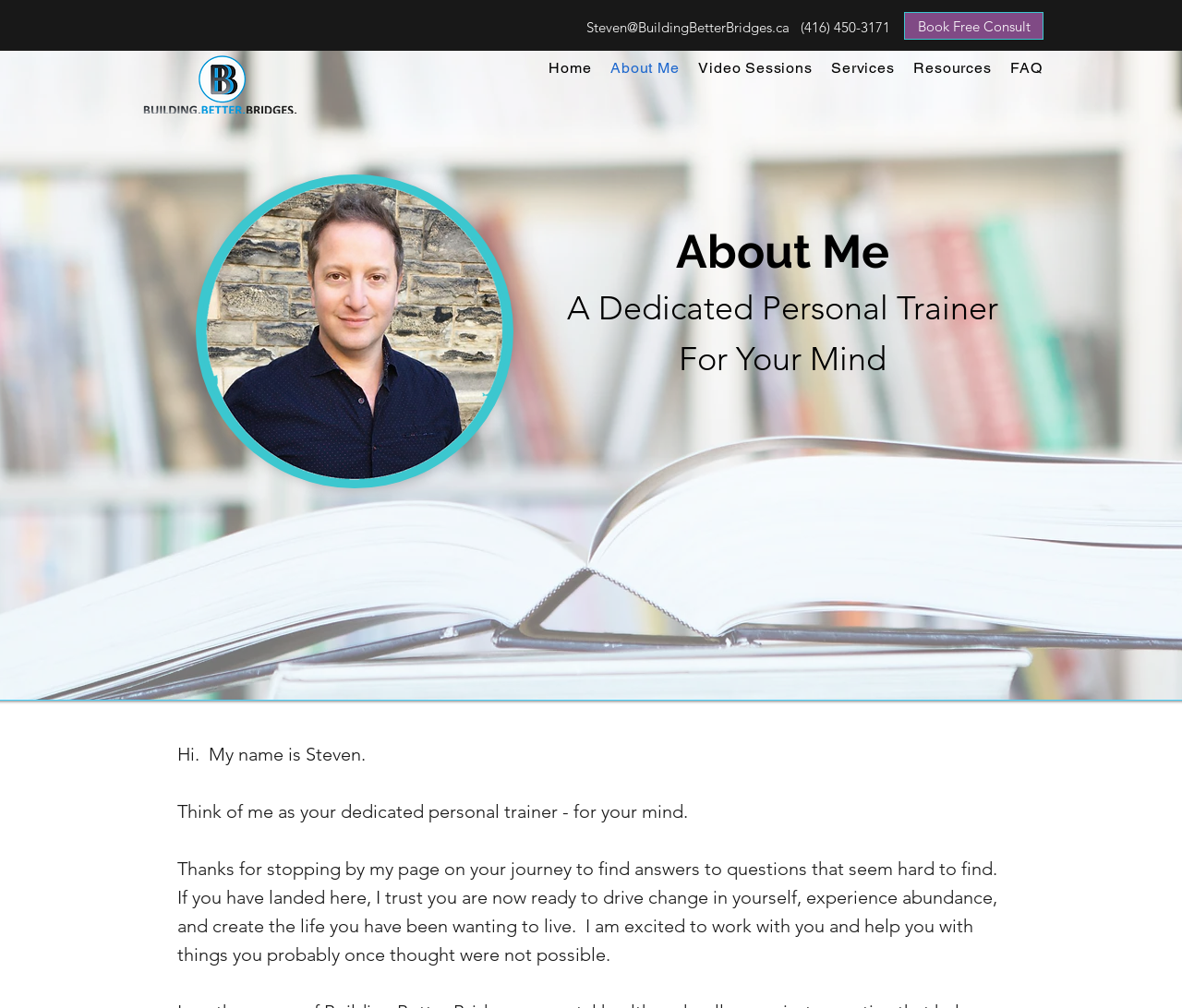Can you show the bounding box coordinates of the region to click on to complete the task described in the instruction: "Learn more about Steven"?

[0.458, 0.222, 0.866, 0.279]